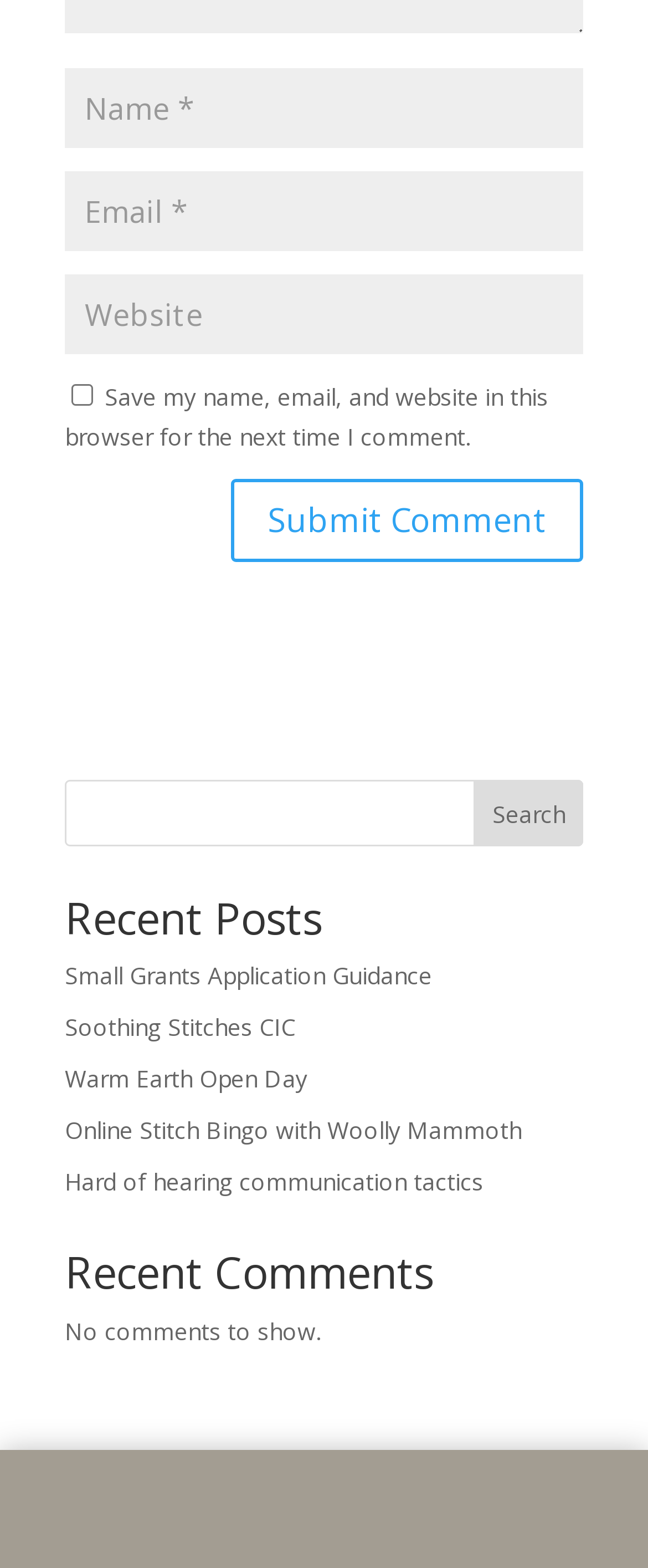Please give a concise answer to this question using a single word or phrase: 
How many textboxes are there?

3